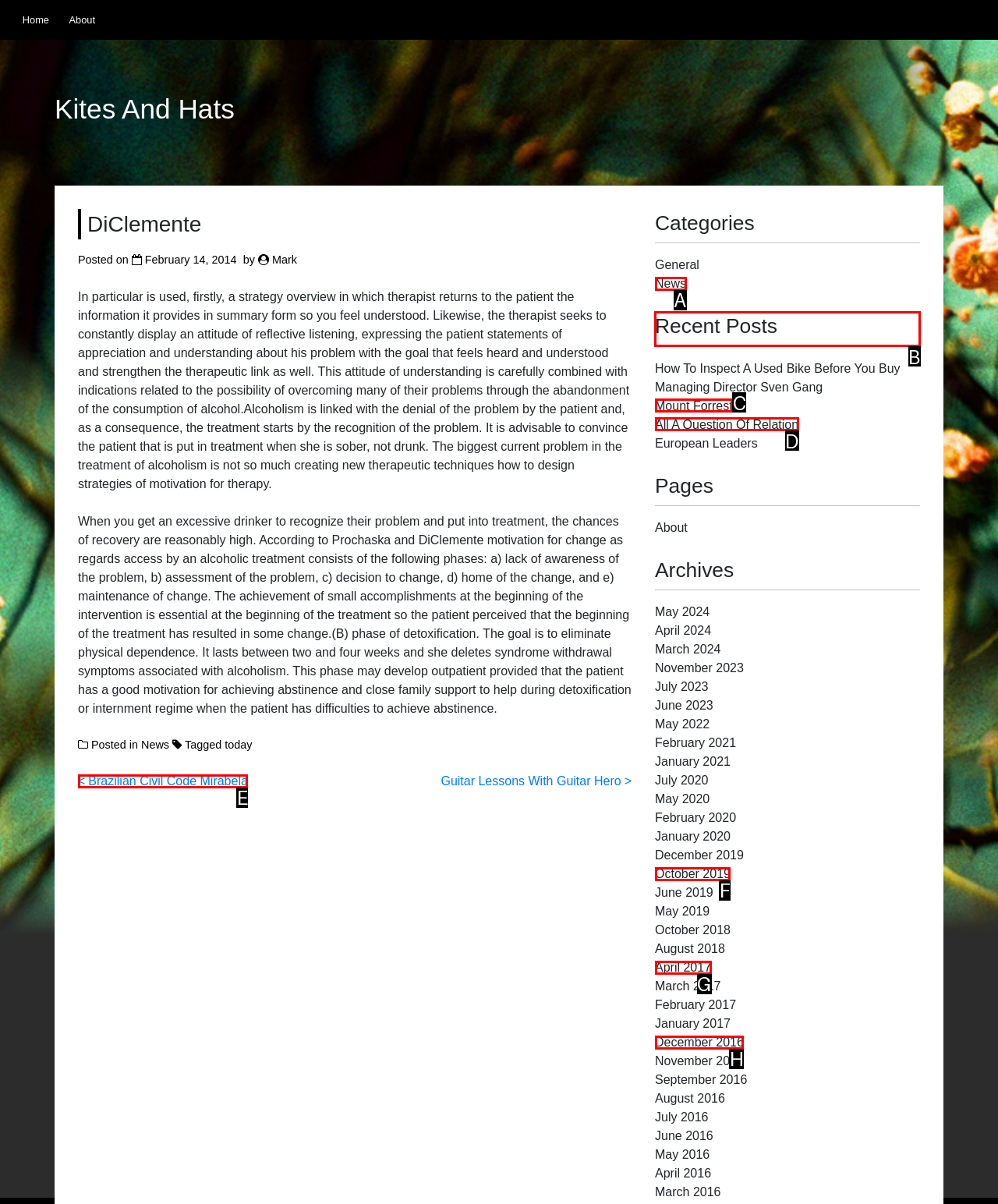Select the HTML element to finish the task: Check the 'Recent Posts' Reply with the letter of the correct option.

B